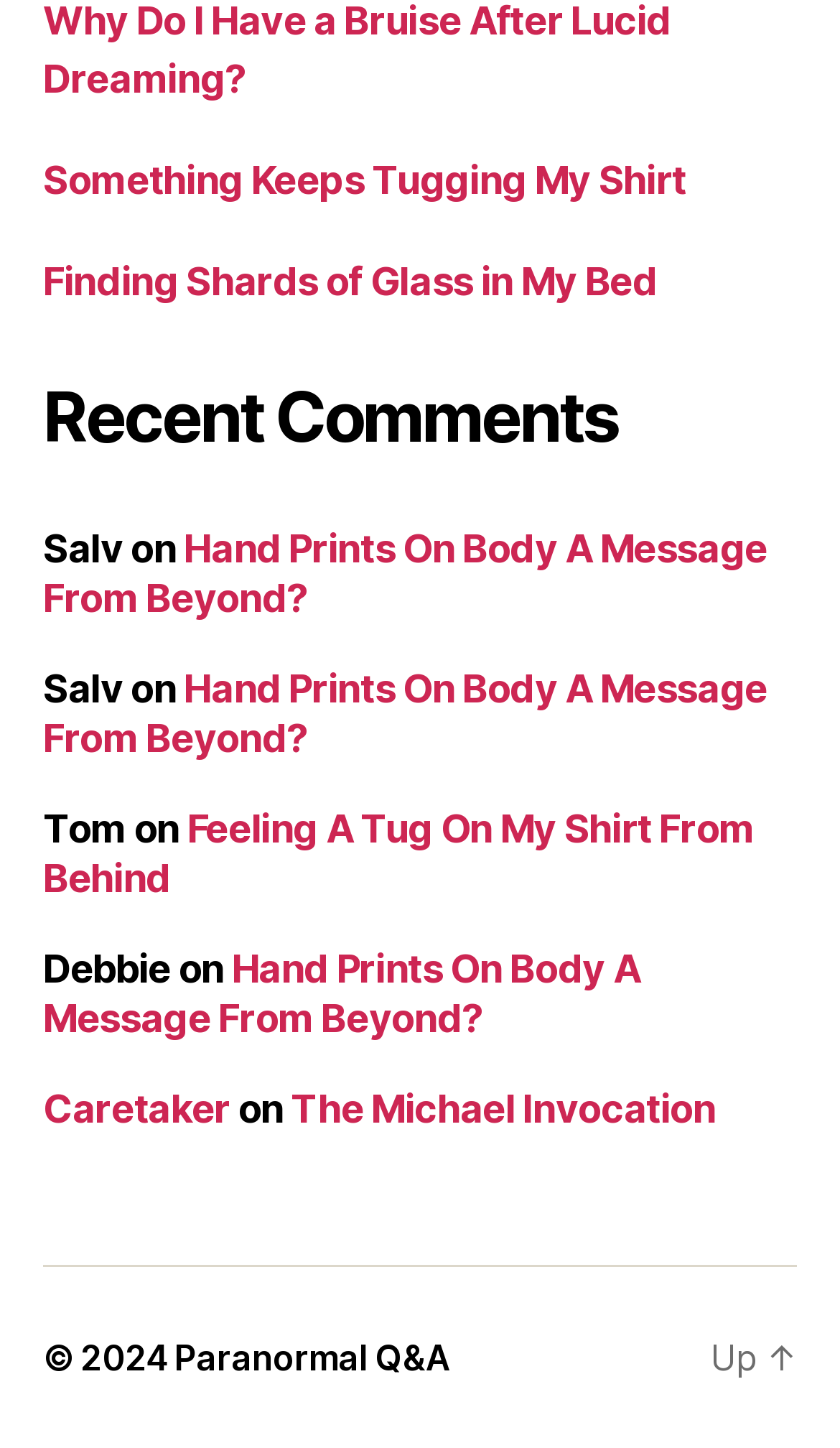What is the title of the link in the first article?
Look at the image and answer the question with a single word or phrase.

Something Keeps Tugging My Shirt